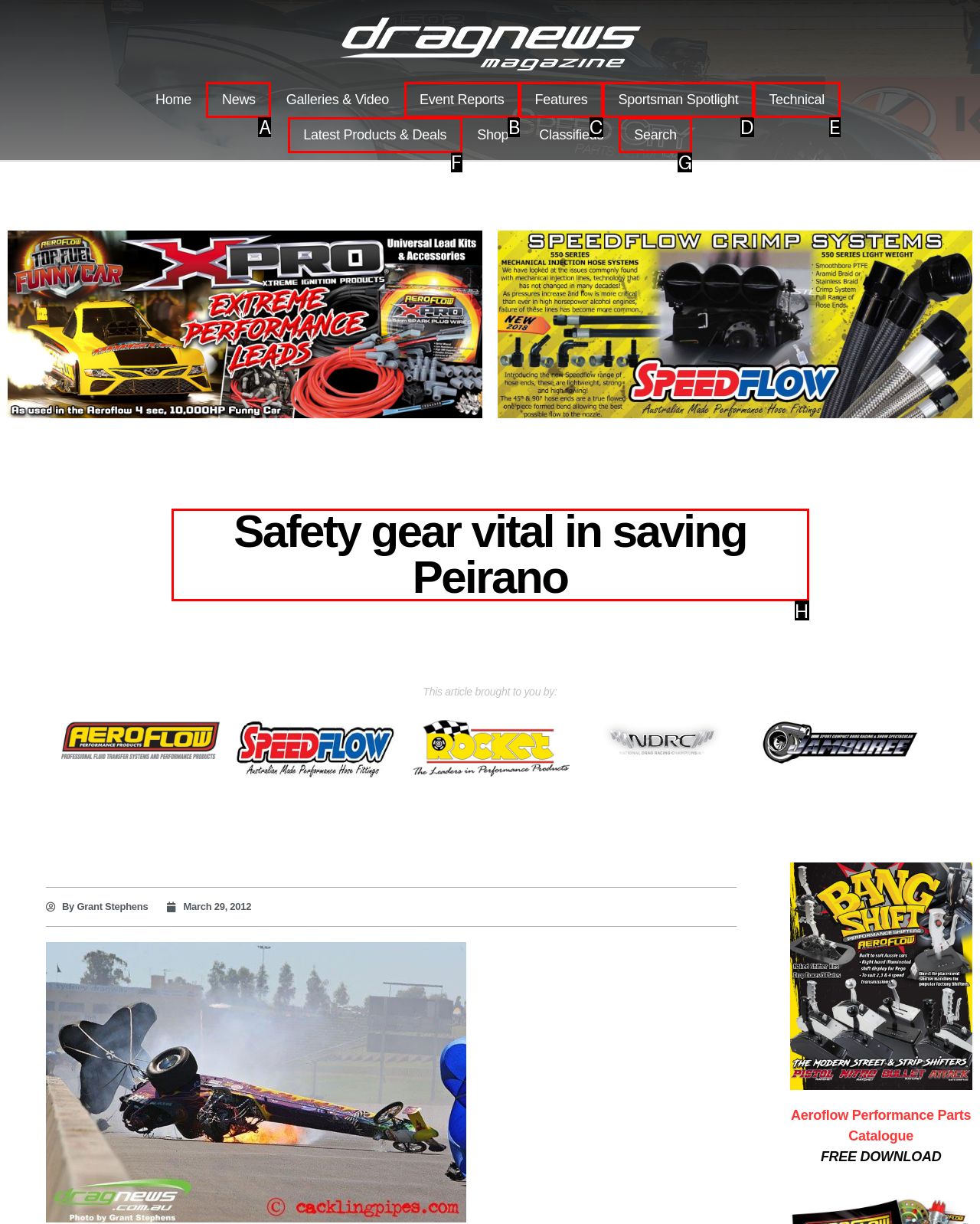Specify which UI element should be clicked to accomplish the task: Read Safety gear vital in saving Peirano. Answer with the letter of the correct choice.

H